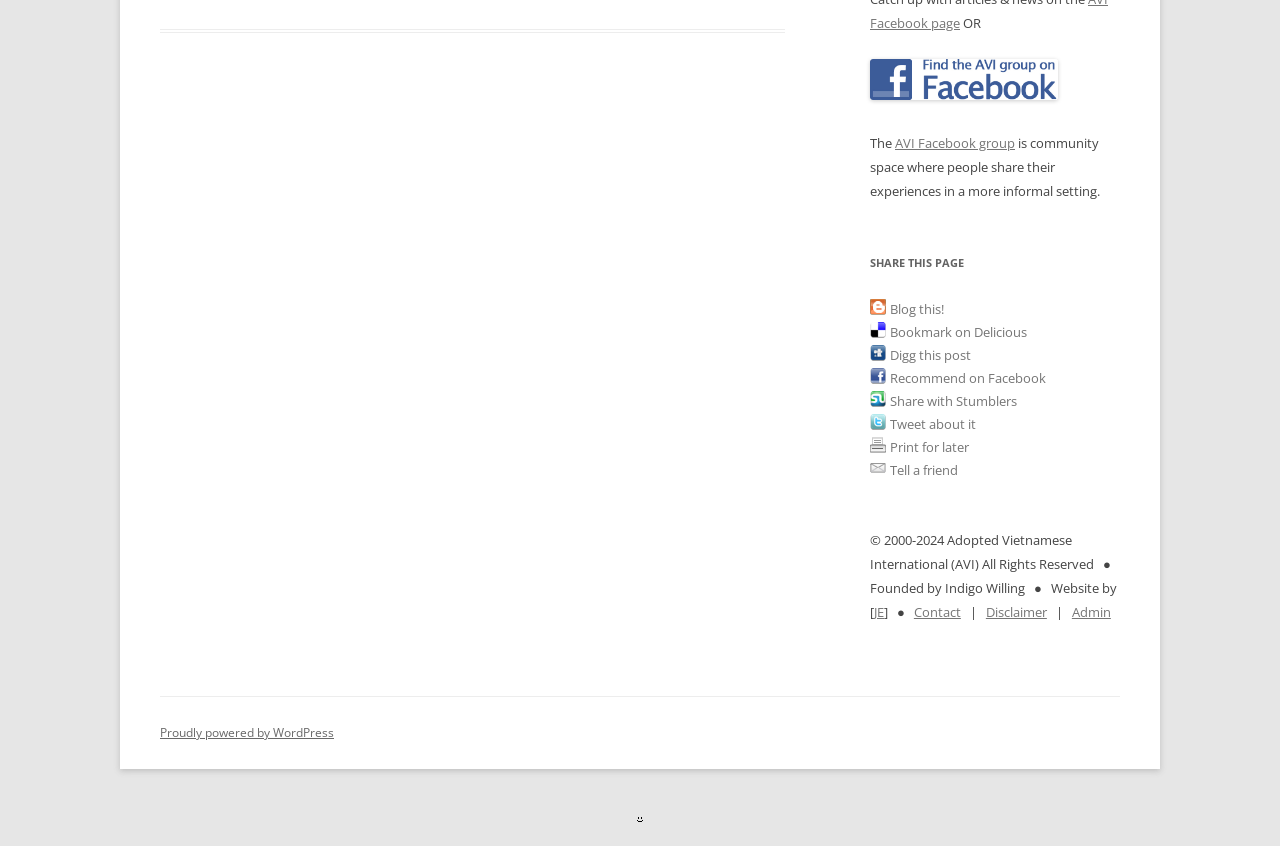Determine the bounding box for the HTML element described here: "Contact". The coordinates should be given as [left, top, right, bottom] with each number being a float between 0 and 1.

[0.714, 0.713, 0.751, 0.734]